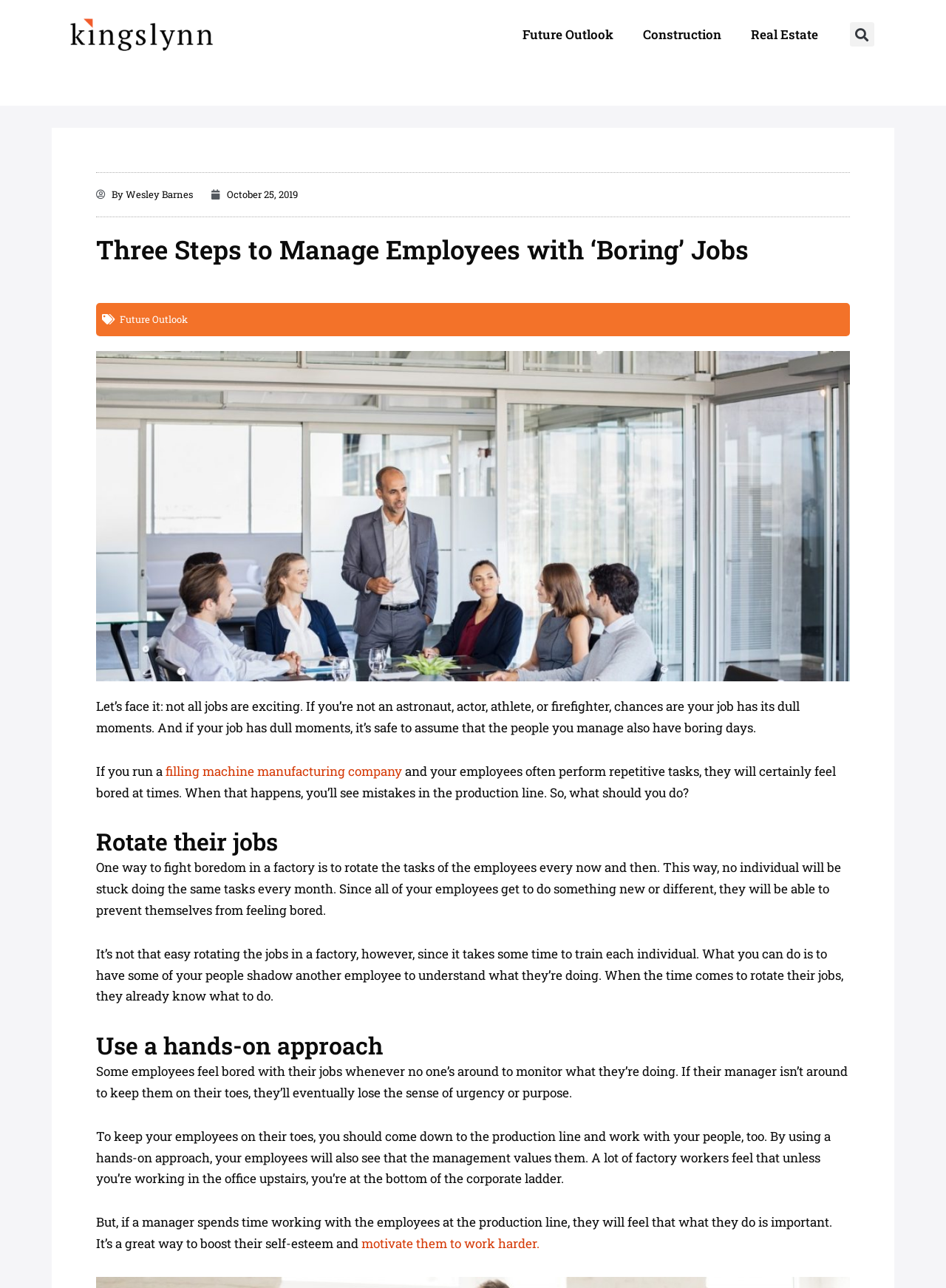What is the benefit of a manager working with employees at the production line?
From the image, provide a succinct answer in one word or a short phrase.

Boosts self-esteem